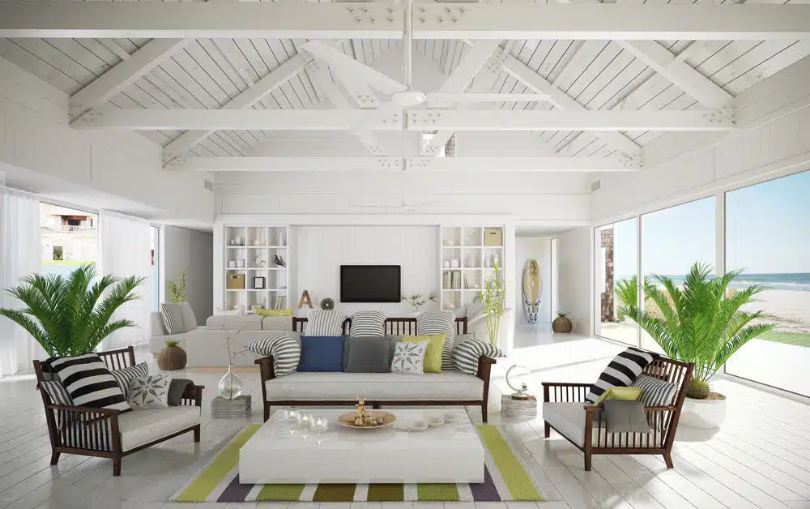How many armchairs are in the room?
Look at the image and respond with a one-word or short phrase answer.

Two